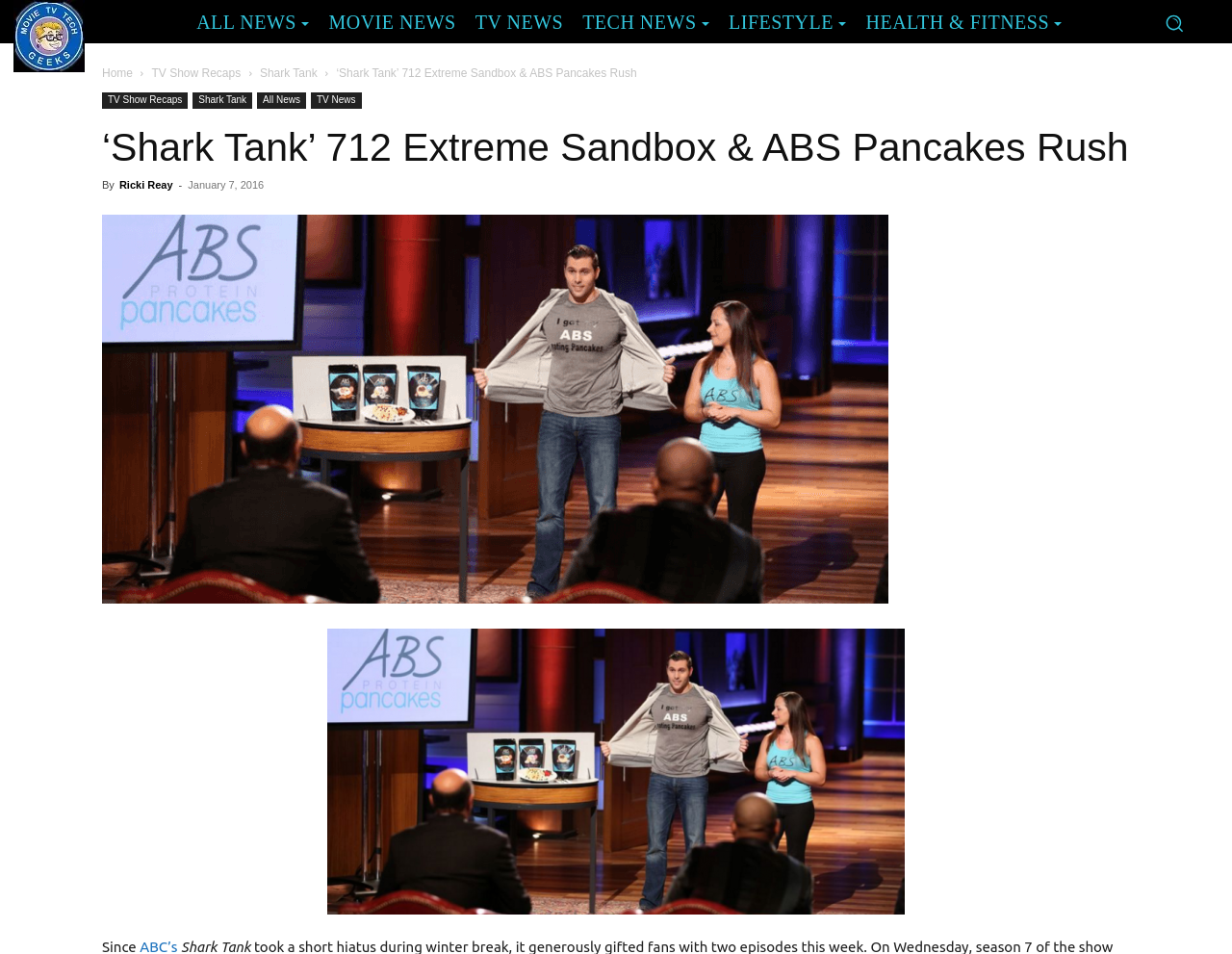Can you identify the bounding box coordinates of the clickable region needed to carry out this instruction: 'Read the article by Ricki Reay'? The coordinates should be four float numbers within the range of 0 to 1, stated as [left, top, right, bottom].

[0.097, 0.188, 0.14, 0.2]